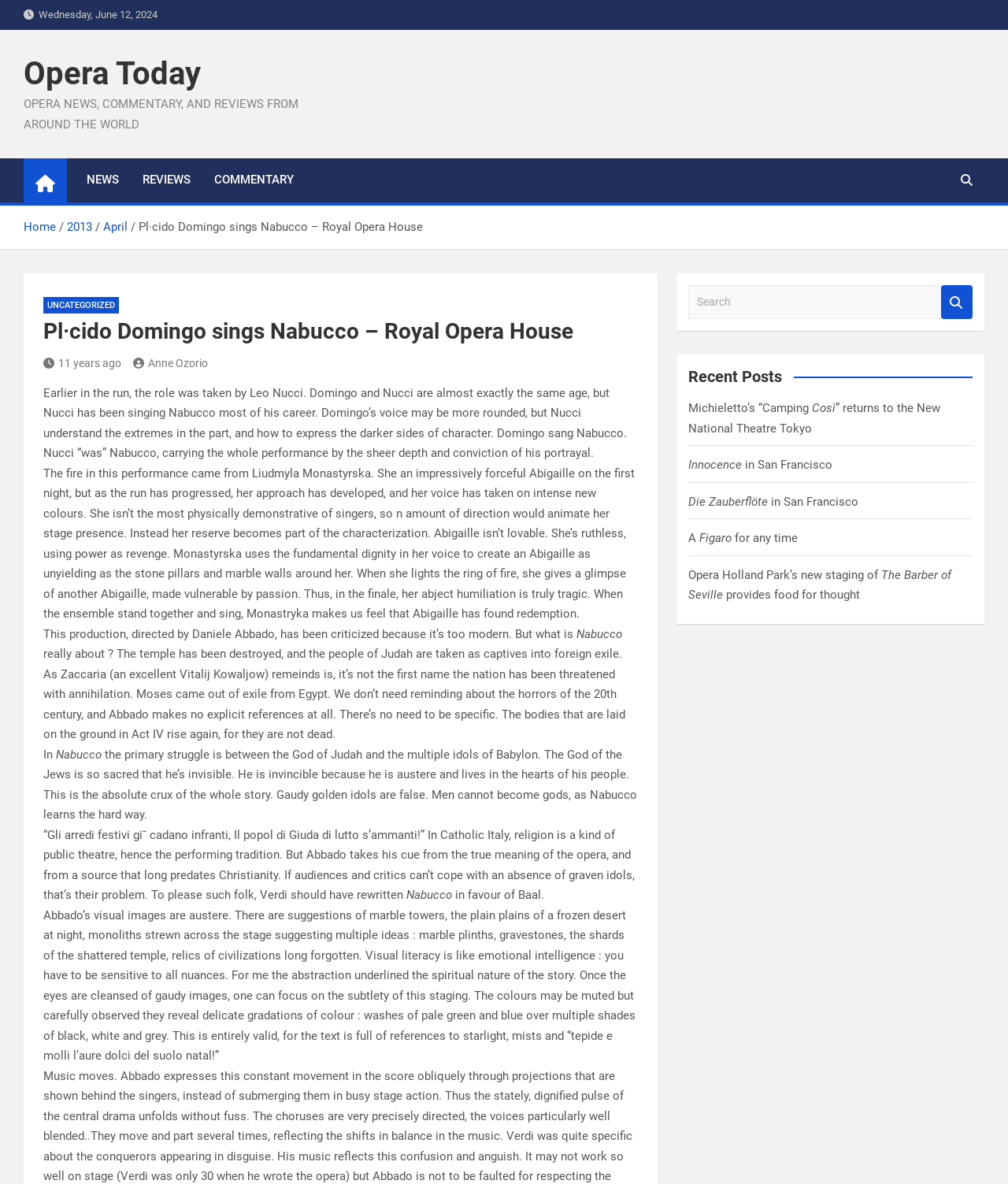What is the name of the singer who played Abigaille? Based on the image, give a response in one word or a short phrase.

Liudmyla Monastyrska